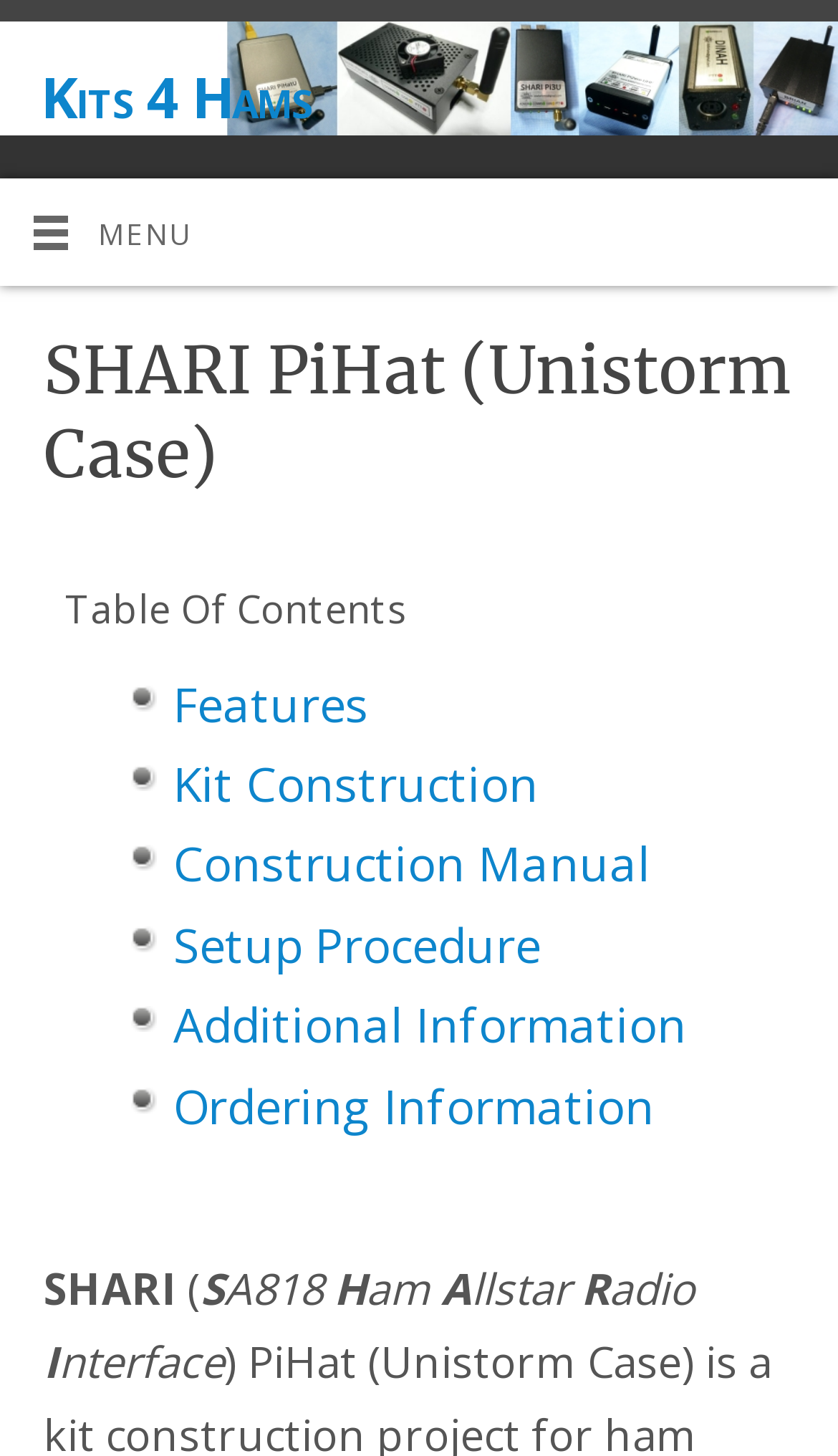Give a concise answer using one word or a phrase to the following question:
What is the name of the product?

SHARI PiHat (Unistorm Case)